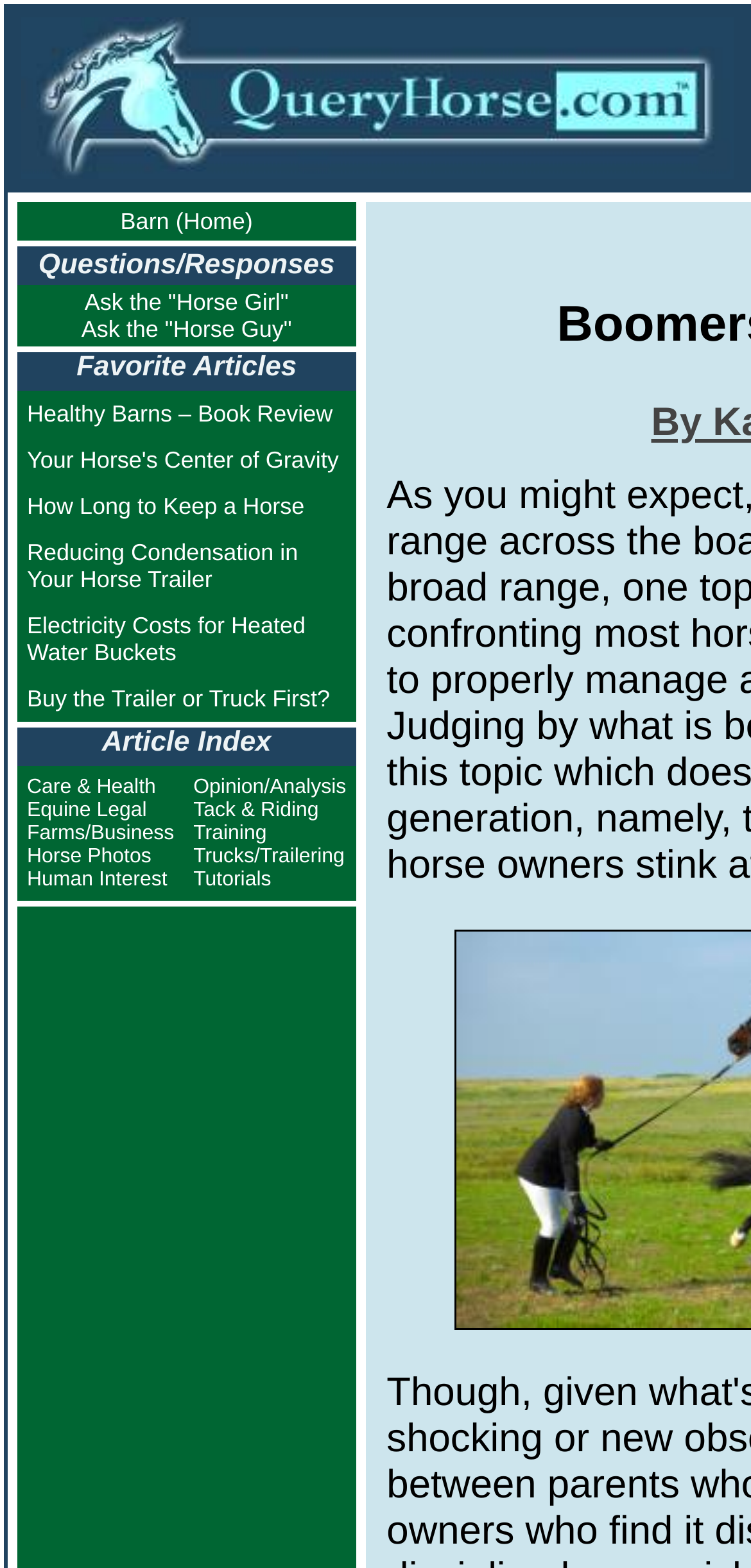Identify the coordinates of the bounding box for the element described below: "Care & Health". Return the coordinates as four float numbers between 0 and 1: [left, top, right, bottom].

[0.036, 0.495, 0.208, 0.509]